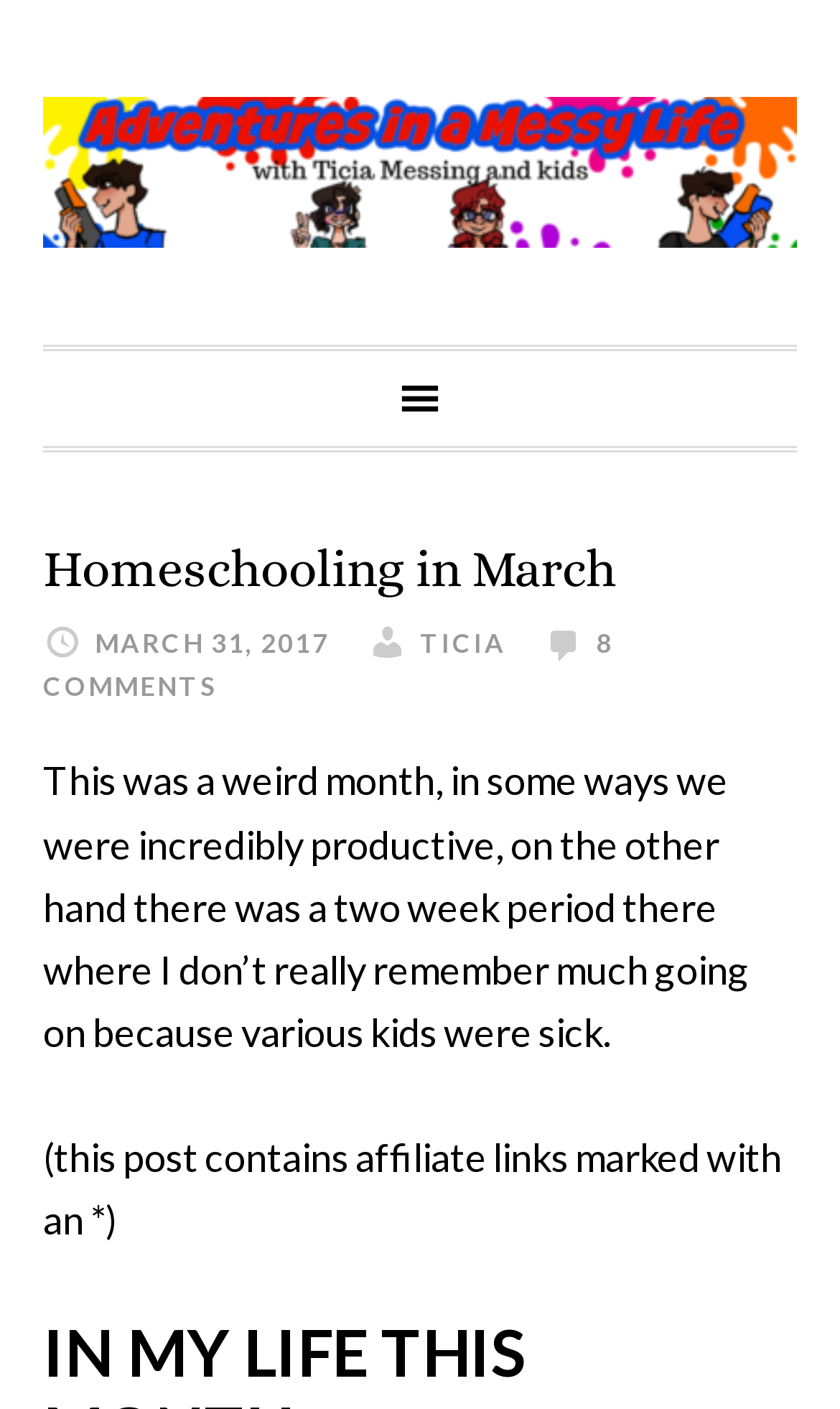Determine the bounding box of the UI element mentioned here: "8 Comments". The coordinates must be in the format [left, top, right, bottom] with values ranging from 0 to 1.

[0.051, 0.445, 0.731, 0.498]